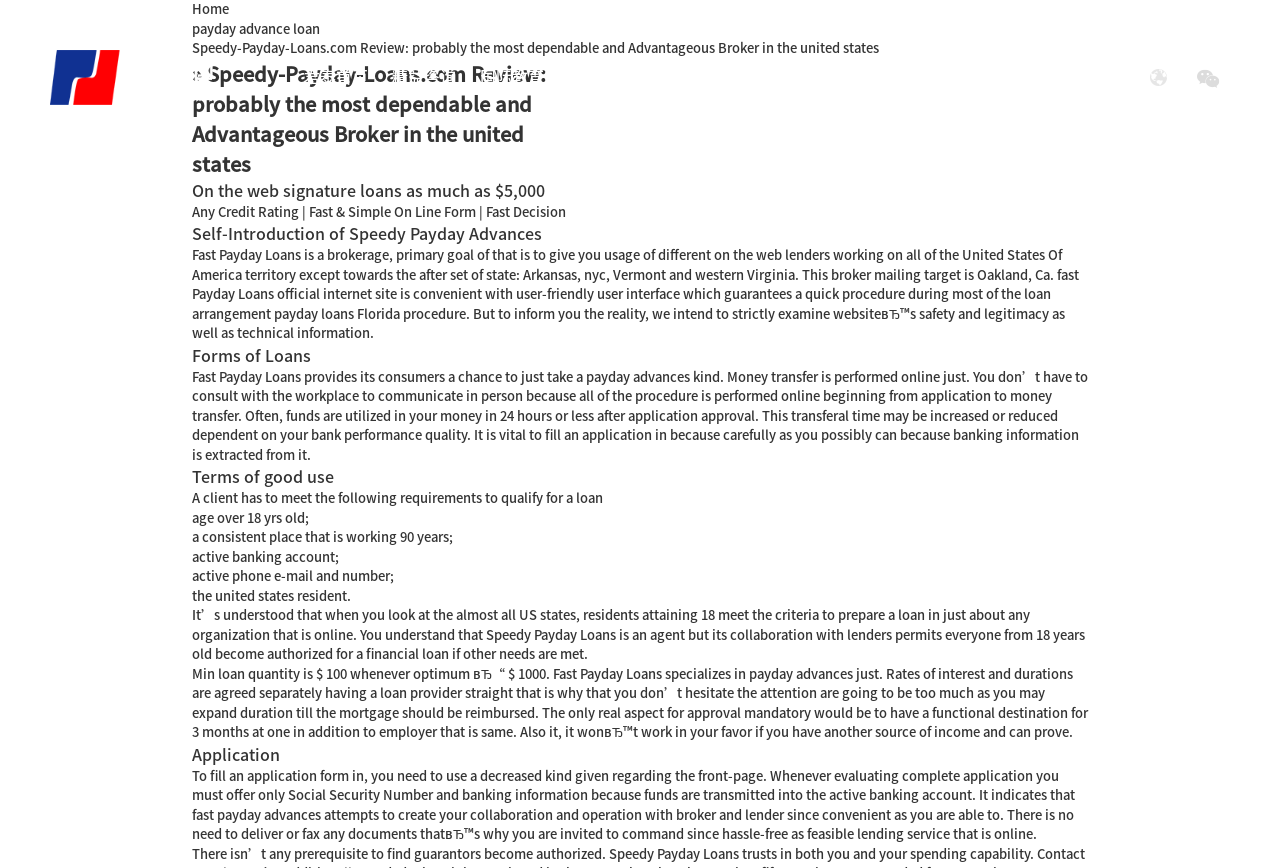Provide the bounding box coordinates for the UI element that is described as: "payday advance loan".

[0.15, 0.026, 0.25, 0.041]